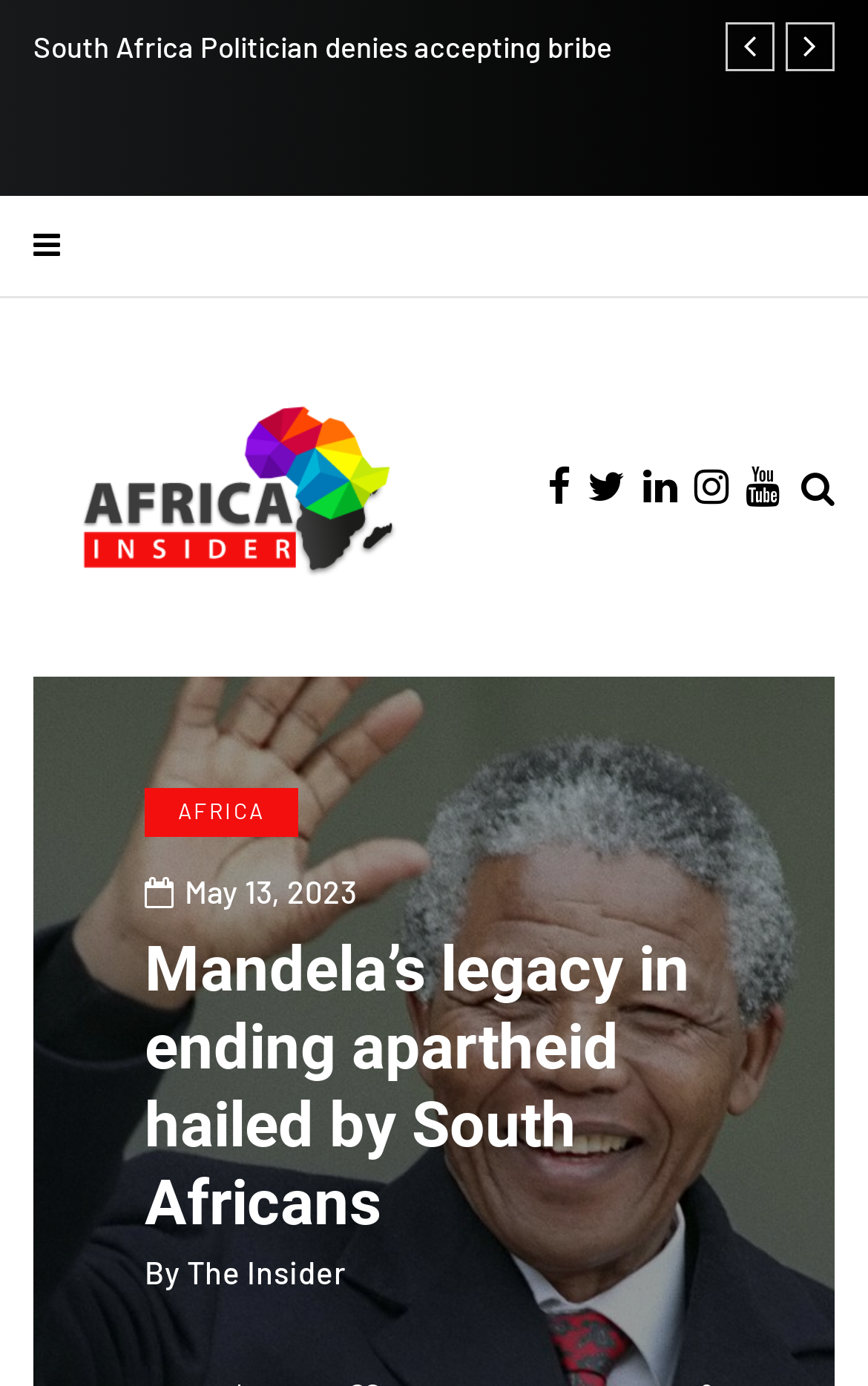Give a detailed account of the webpage.

The webpage is about Mandela's legacy in ending apartheid, hailed by South Africans, as indicated by the title. At the top left, there is a link to an article titled "South Africa Politician denies accepting bribe". Next to it, there is a toggle menu button. Below the toggle menu, there is a link to "Africa Insider" accompanied by an image with the same name.

On the top right, there are several social media links, represented by icons, including Facebook, Twitter, LinkedIn, and Instagram. Next to these icons, there is a search toggle button.

Below the top section, there is a large heading that reads "Mandela’s legacy in ending apartheid hailed by South Africans". Underneath the heading, there is a timestamp indicating the article was published on May 13, 2023. The article is attributed to "The Insider", as indicated by a link next to the "By" label.

The webpage has a clear structure, with a prominent heading and a clear attribution of the article. The top section provides links to other articles and social media platforms, while the main content is focused on the article about Mandela's legacy.